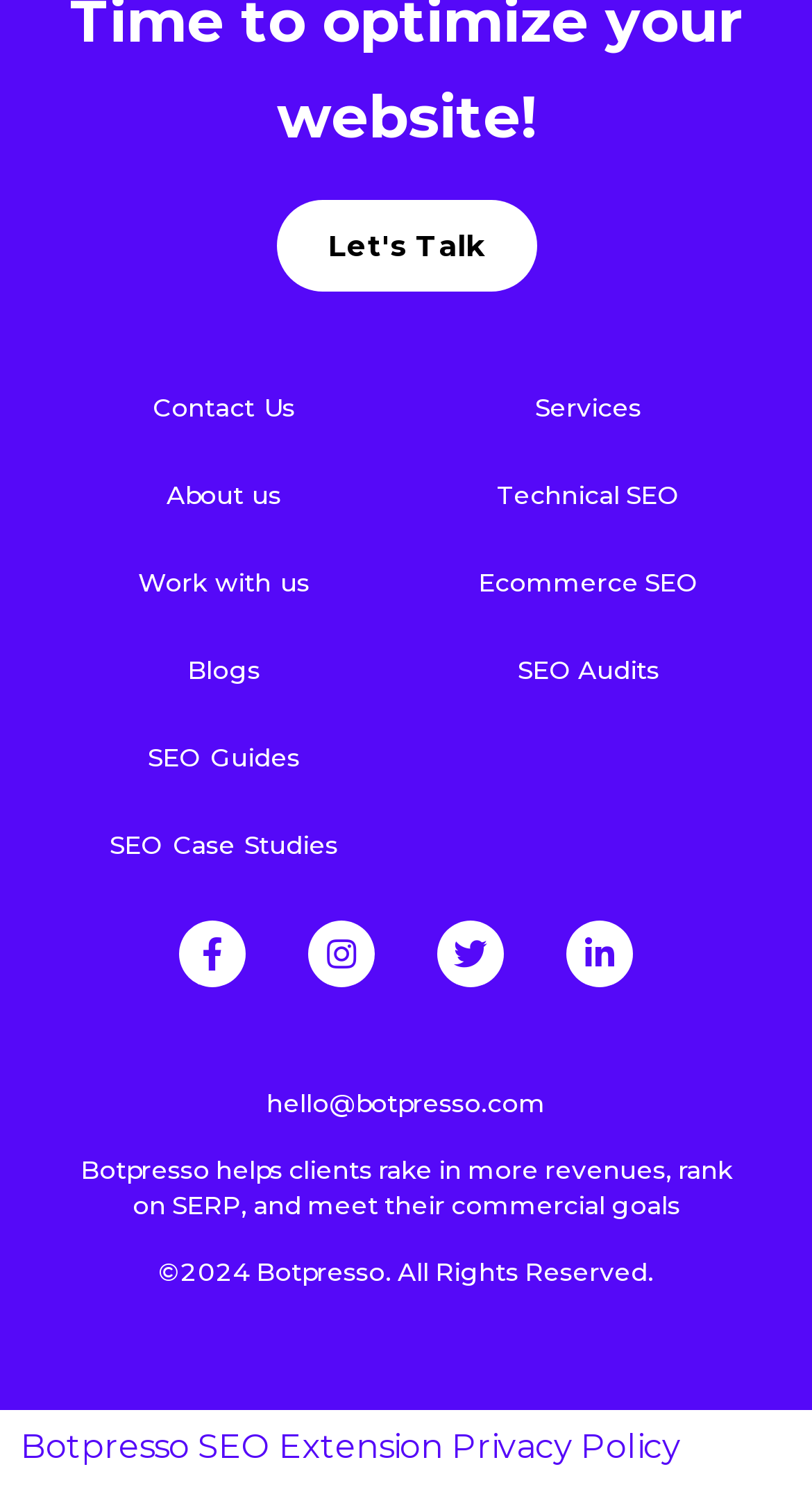What is the purpose of the 'Let's Talk' link?
Use the image to give a comprehensive and detailed response to the question.

The 'Let's Talk' link is likely used to contact the company, as it is a call-to-action element at the top of the webpage, suggesting that users can initiate a conversation with the company.